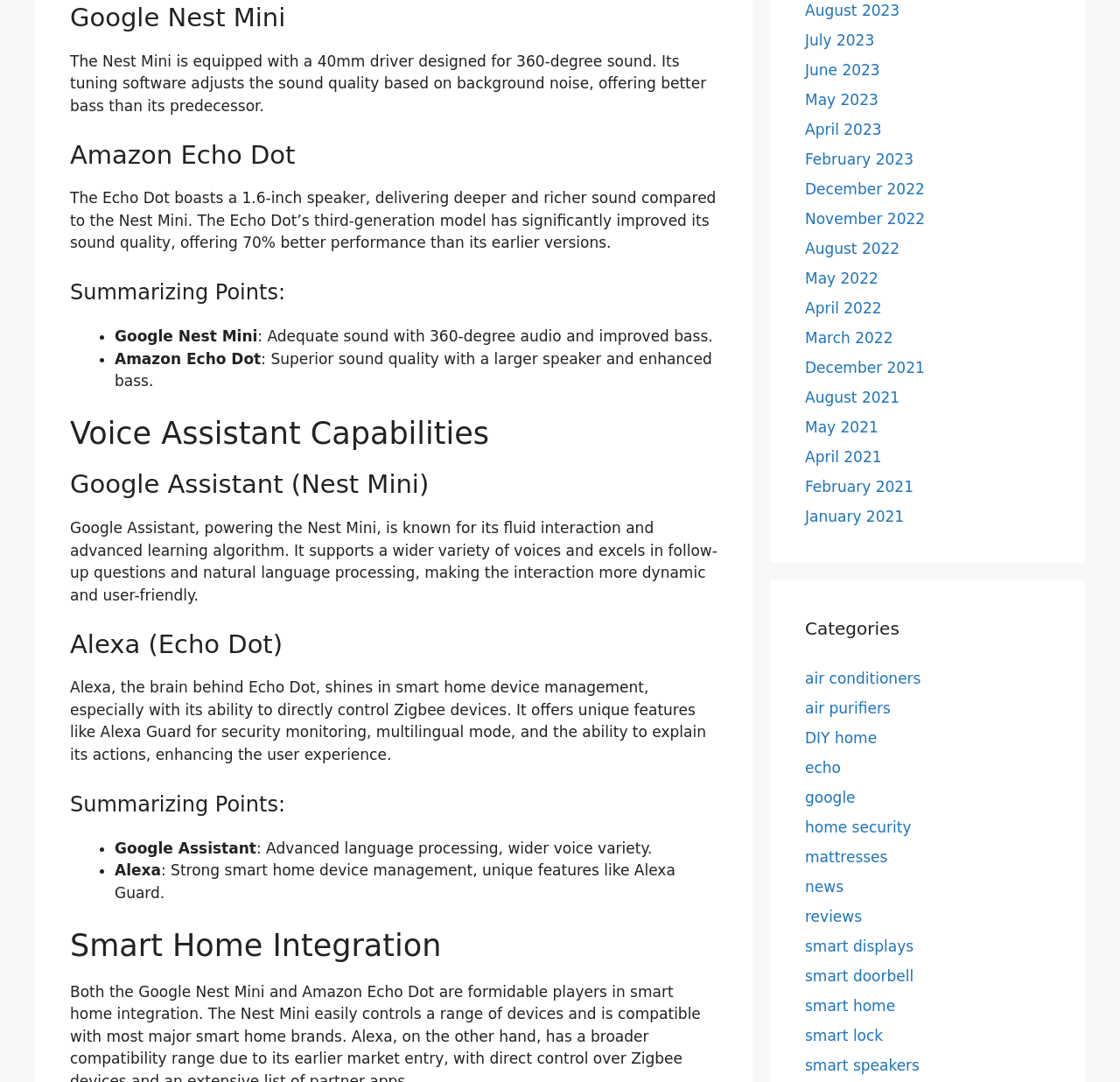Please specify the bounding box coordinates in the format (top-left x, top-left y, bottom-right x, bottom-right y), with all values as floating point numbers between 0 and 1. Identify the bounding box of the UI element described by: February 2021

[0.719, 0.441, 0.816, 0.458]